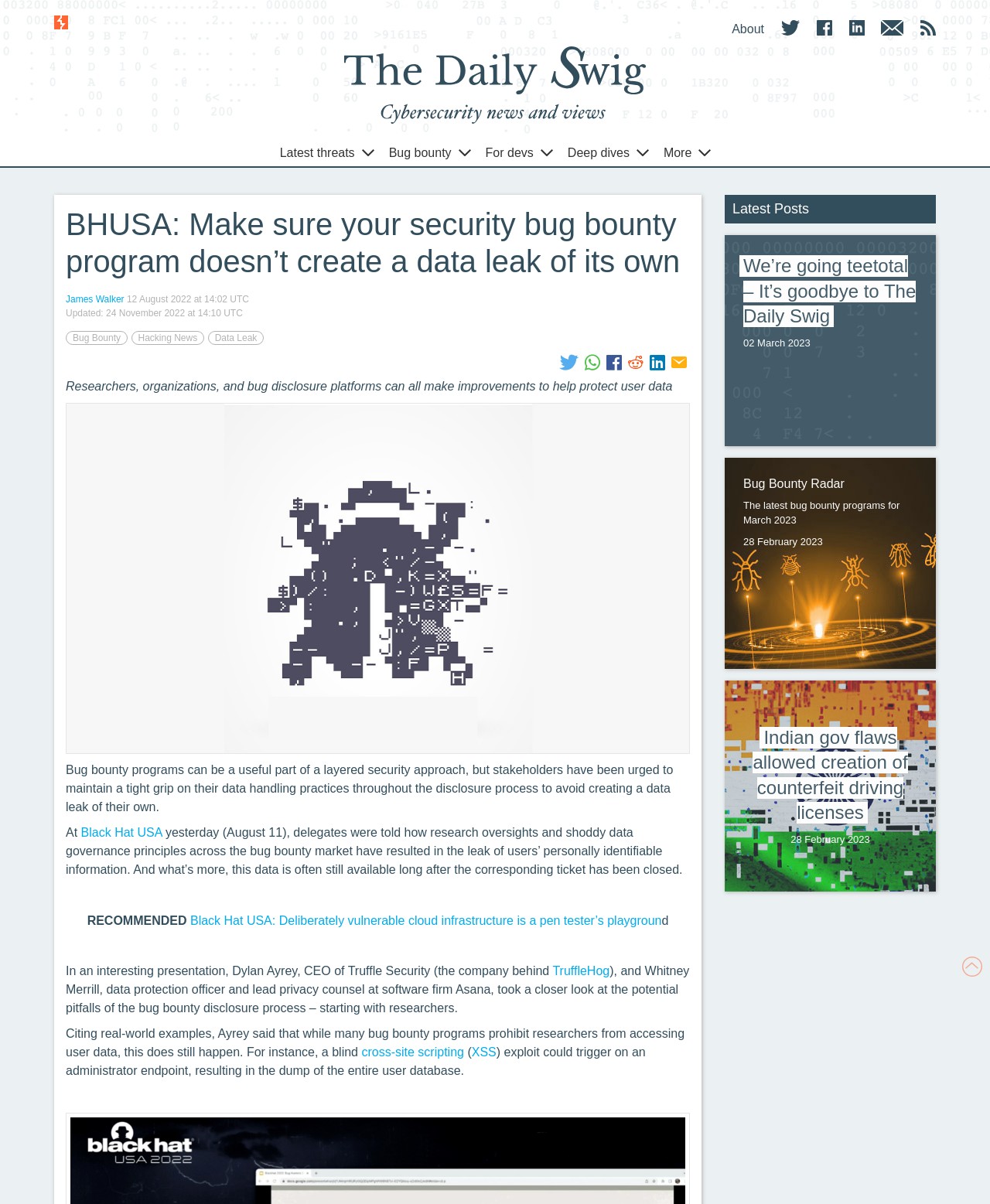Please respond in a single word or phrase: 
What is the category of the article 'Bug Bounty Radar The latest programs for February 2023 Bug bounties'?

Bug bounty news